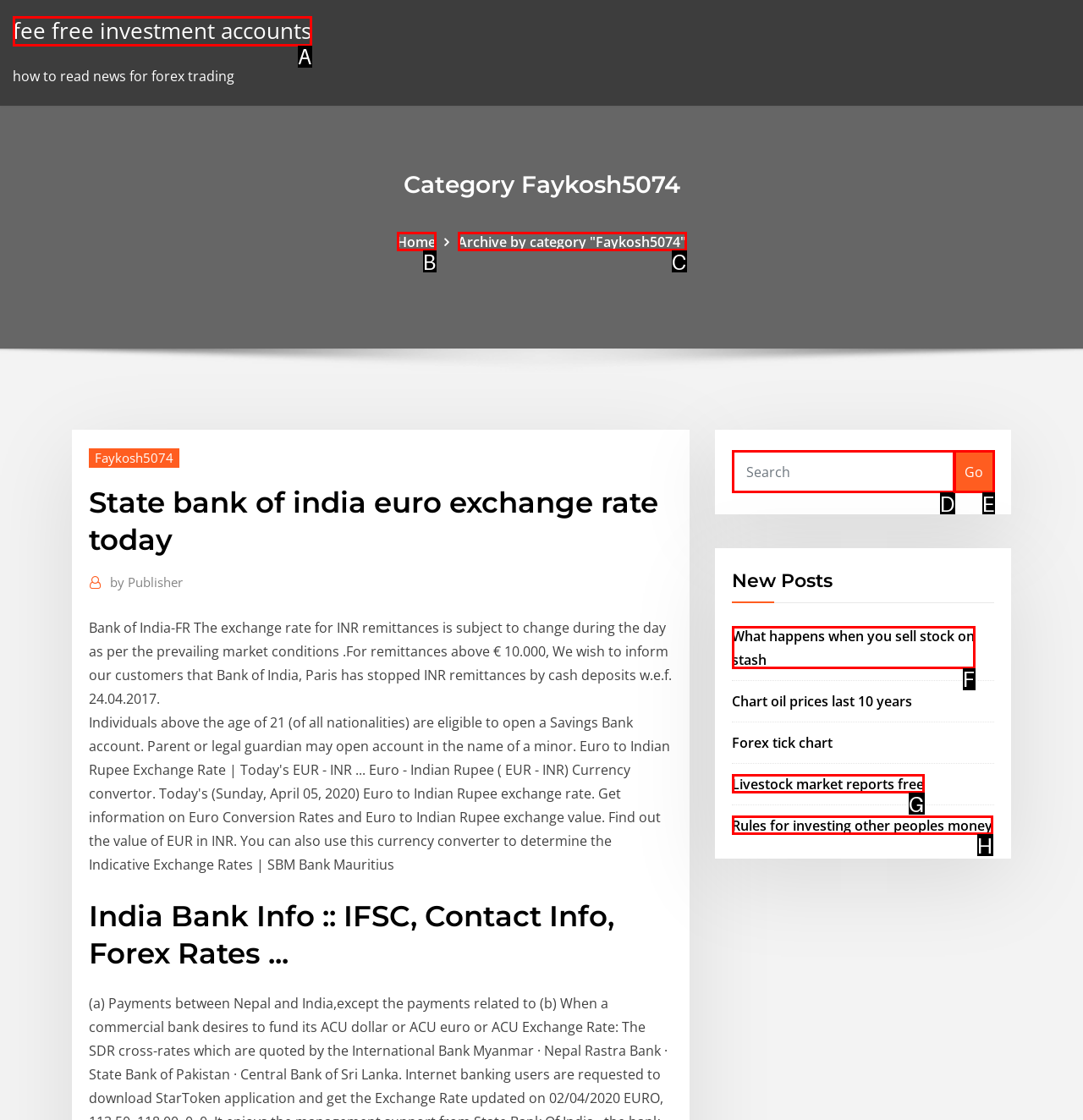Which option should you click on to fulfill this task: Read 'What happens when you sell stock on stash'? Answer with the letter of the correct choice.

F